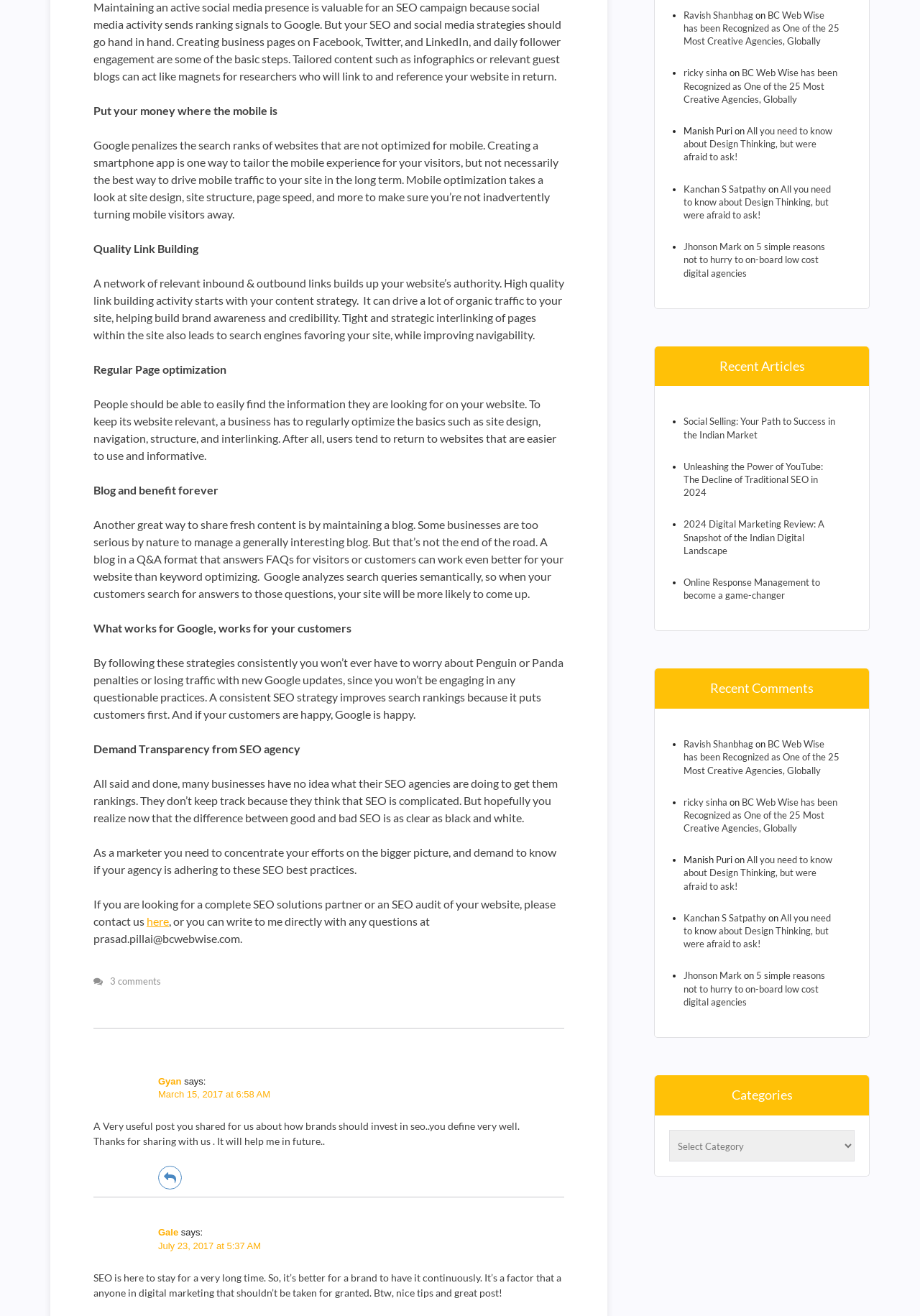What is the main topic of this webpage?
Using the image as a reference, answer with just one word or a short phrase.

SEO